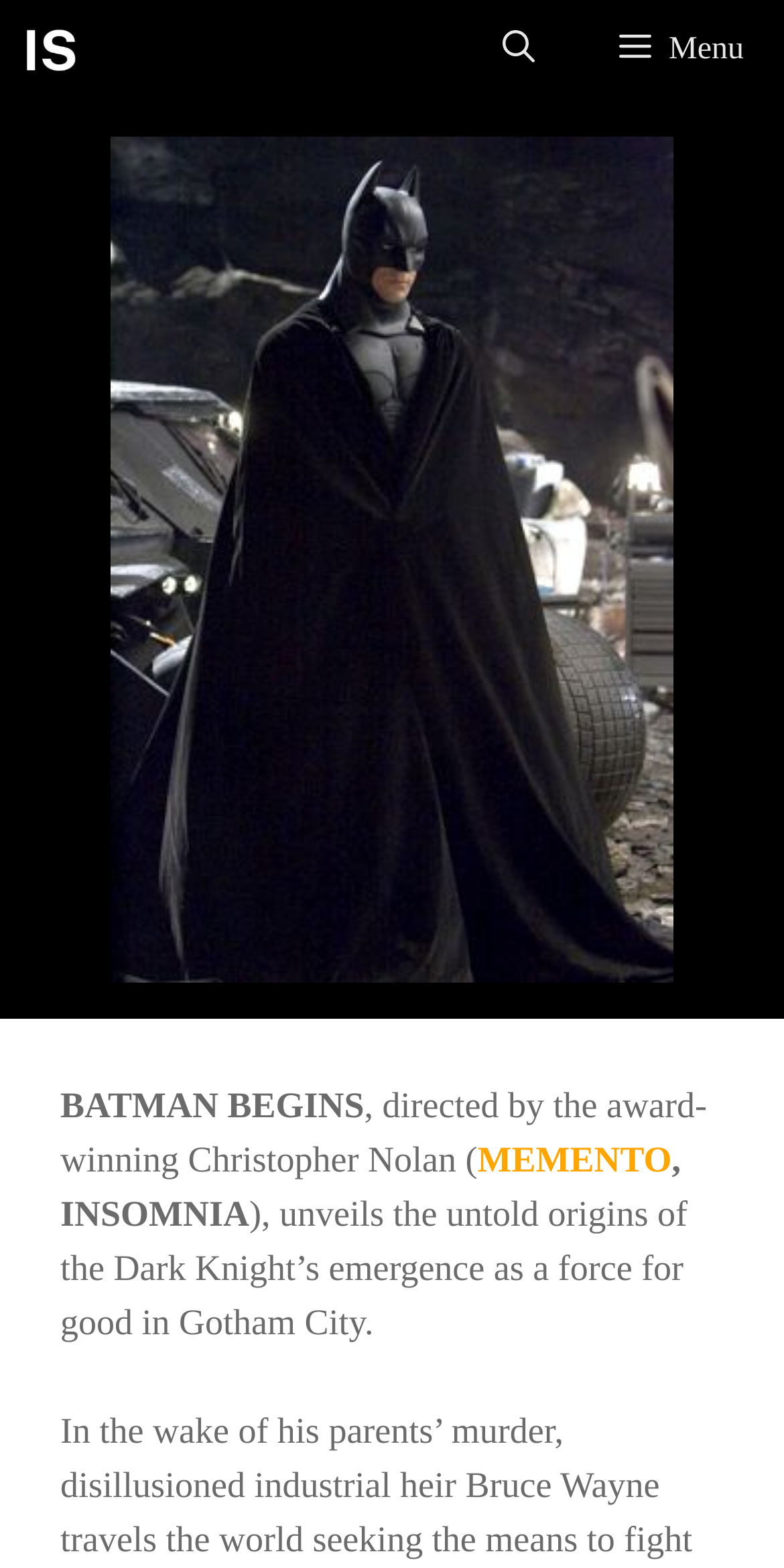Based on what you see in the screenshot, provide a thorough answer to this question: Who is the director of the movie?

The director of the movie can be found in the StaticText ', directed by the award-winning Christopher Nolan ('.